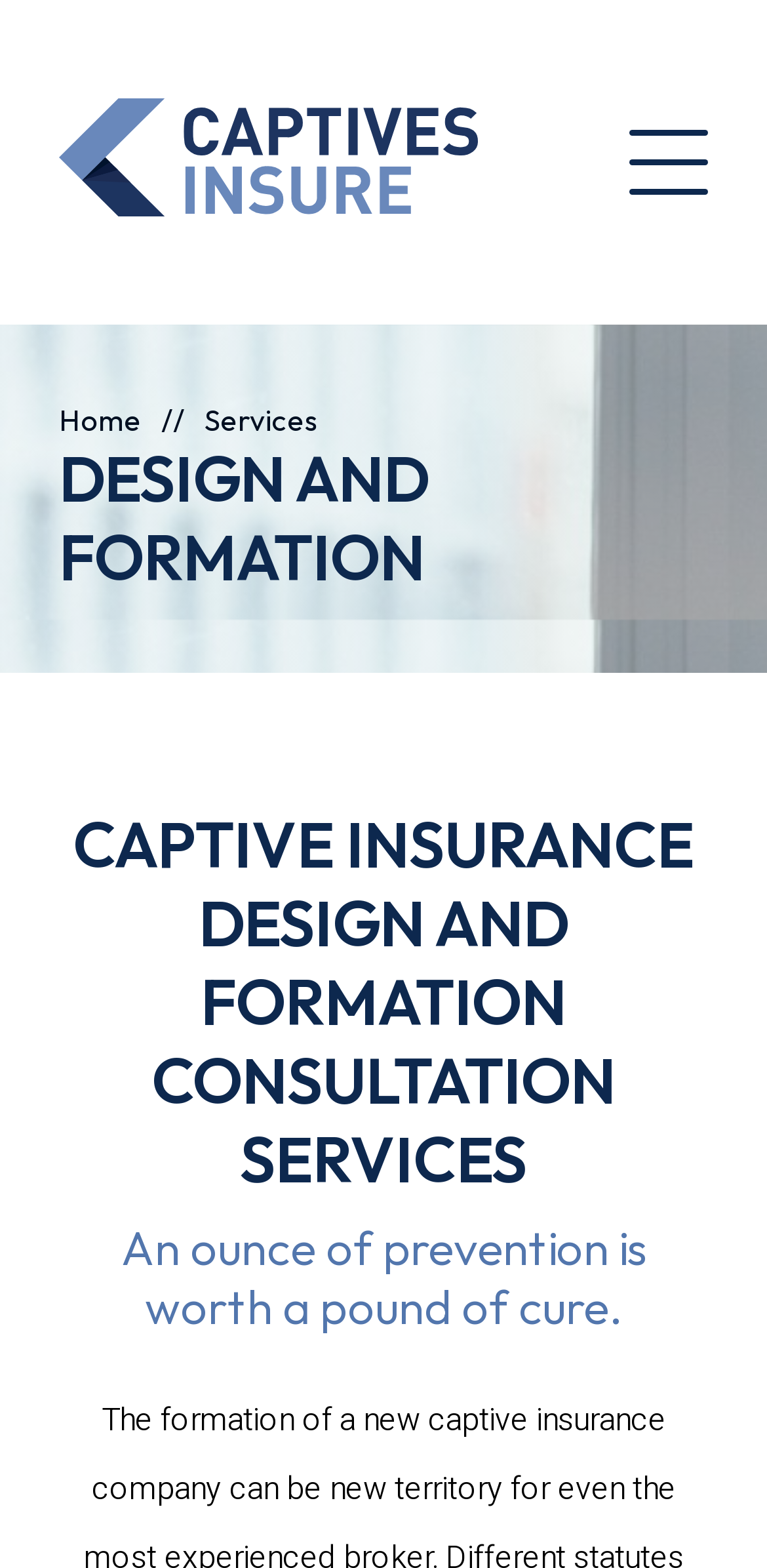Identify the title of the webpage and provide its text content.

DESIGN AND FORMATION